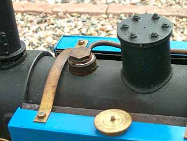Please provide a comprehensive answer to the question below using the information from the image: In which country was the model steam locomotive built?

The question asks about the country where the model steam locomotive was built. The caption states that the model was 'built by Graham Stowell / Mamod in England', indicating that the country of origin is England.